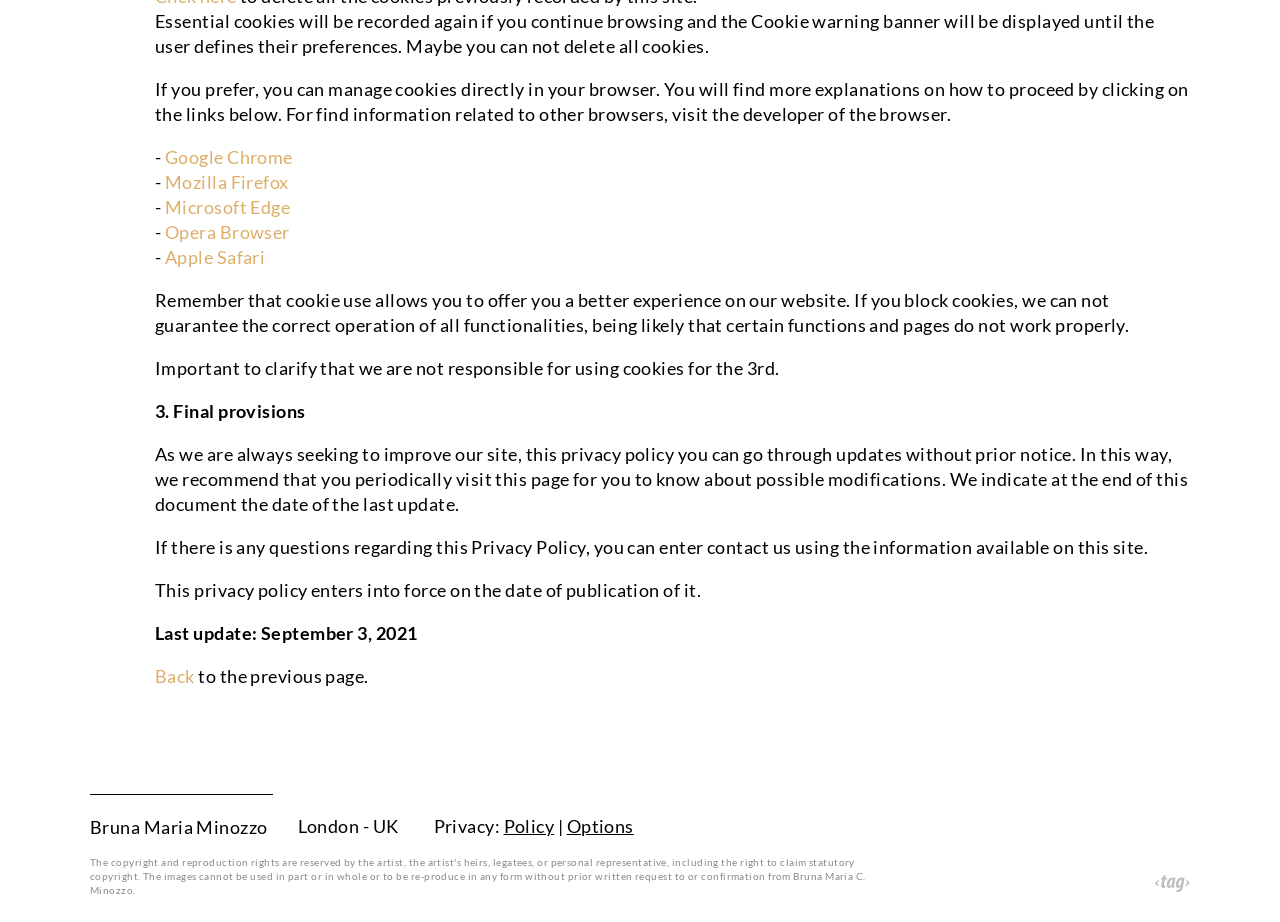Please identify the bounding box coordinates of where to click in order to follow the instruction: "go back to the previous page".

[0.121, 0.721, 0.152, 0.745]